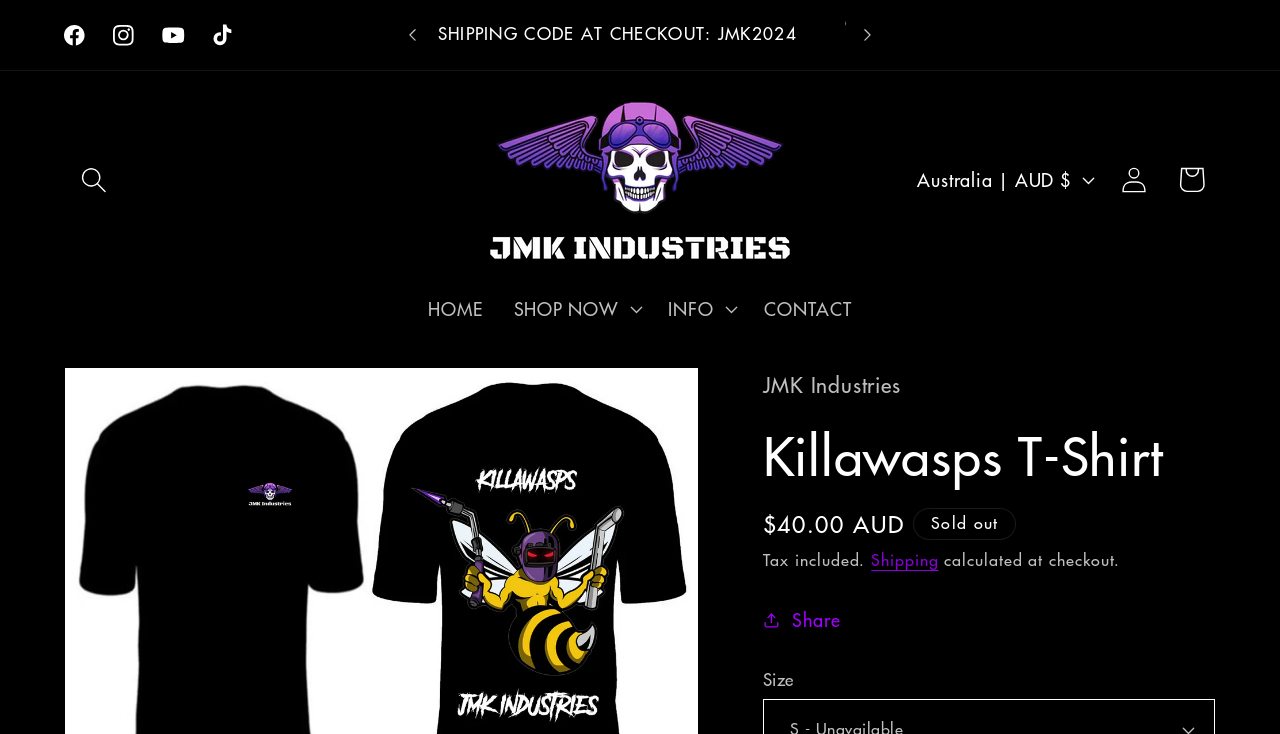Is the t-shirt available for purchase?
Can you provide an in-depth and detailed response to the question?

I determined the answer by looking at the product information section, where it says 'Sold out', indicating that the t-shirt is not available for purchase.